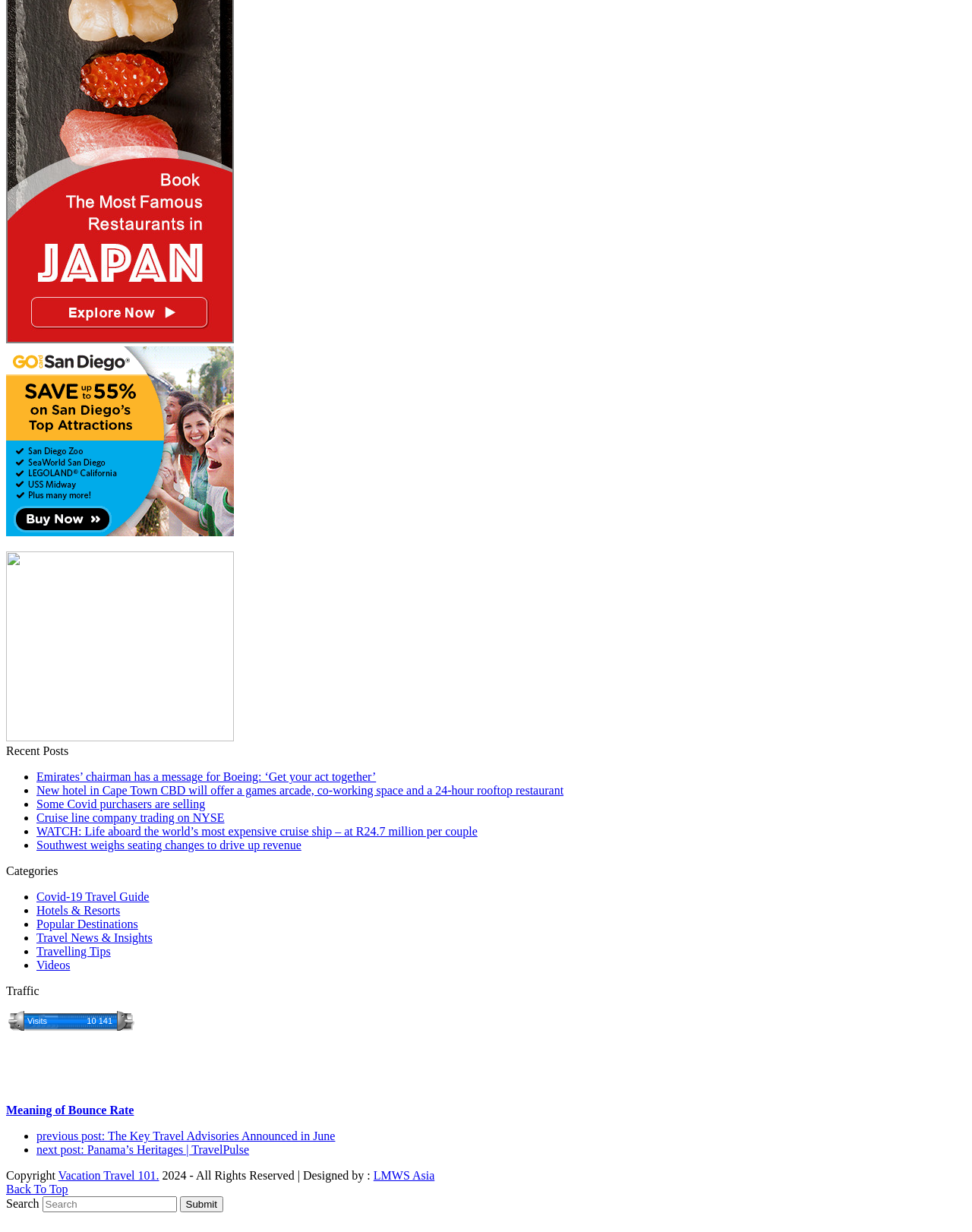Pinpoint the bounding box coordinates of the clickable area necessary to execute the following instruction: "Read about 'Web Application Testing'". The coordinates should be given as four float numbers between 0 and 1, namely [left, top, right, bottom].

None